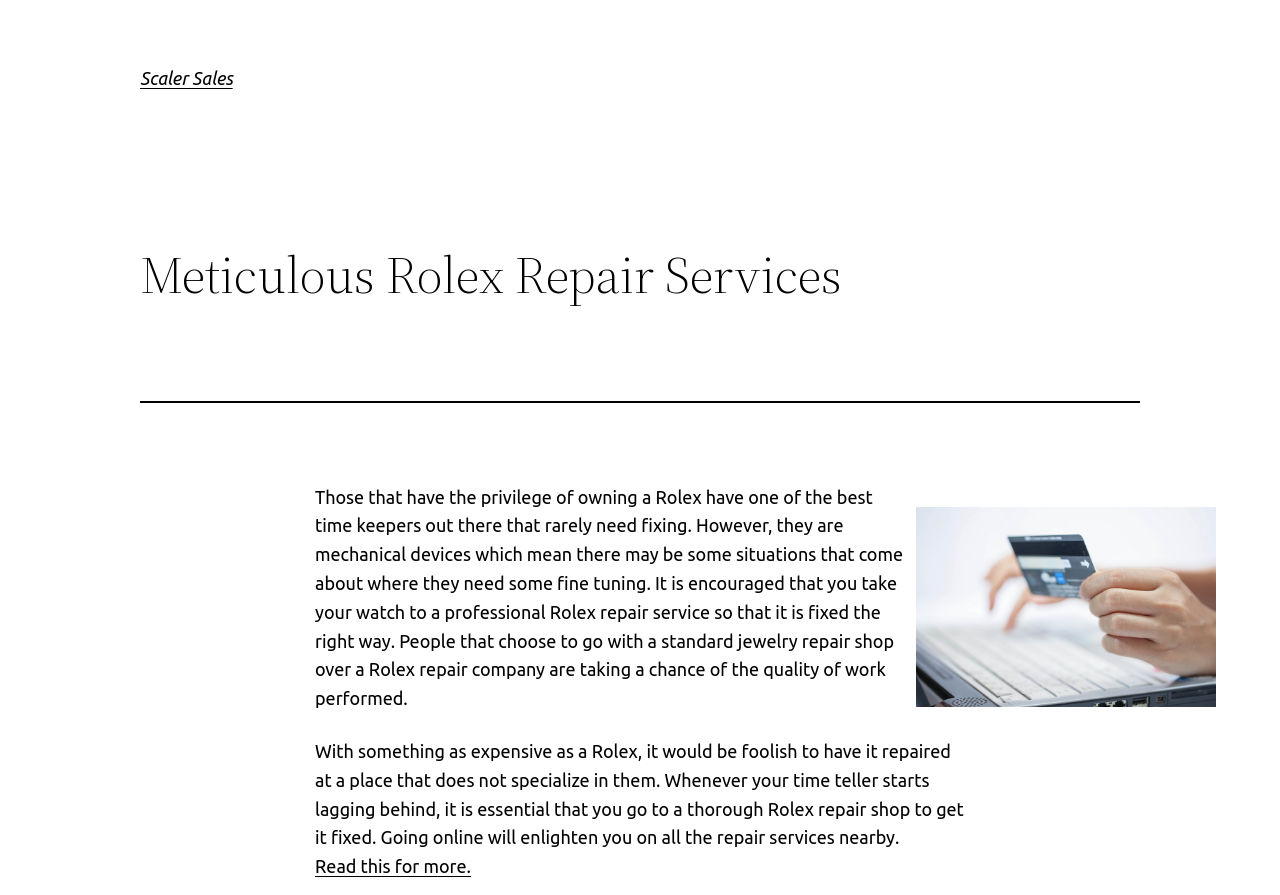Show the bounding box coordinates for the HTML element described as: "Scaler Sales".

[0.109, 0.076, 0.182, 0.098]